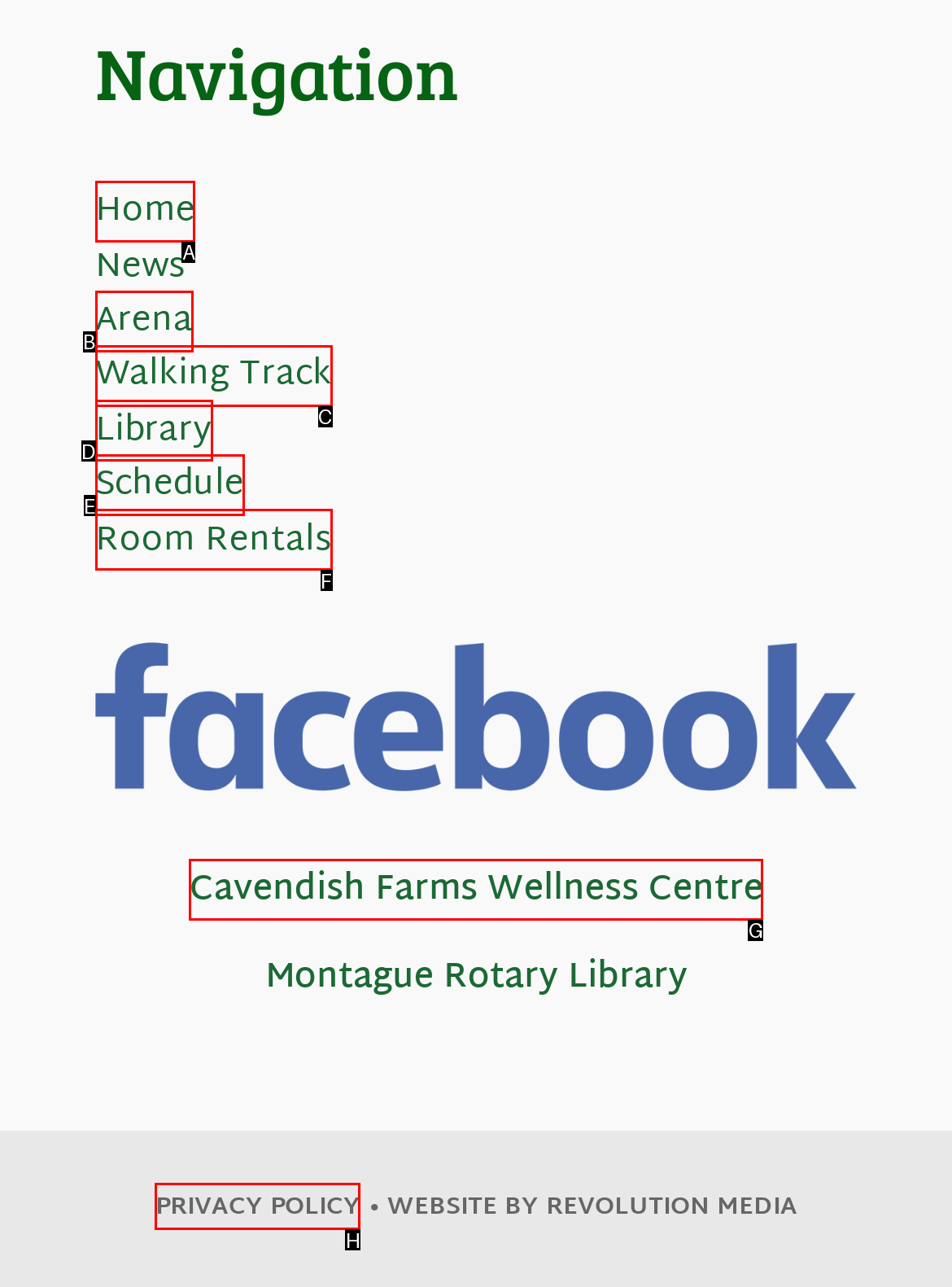Given the task: go to home page, point out the letter of the appropriate UI element from the marked options in the screenshot.

A